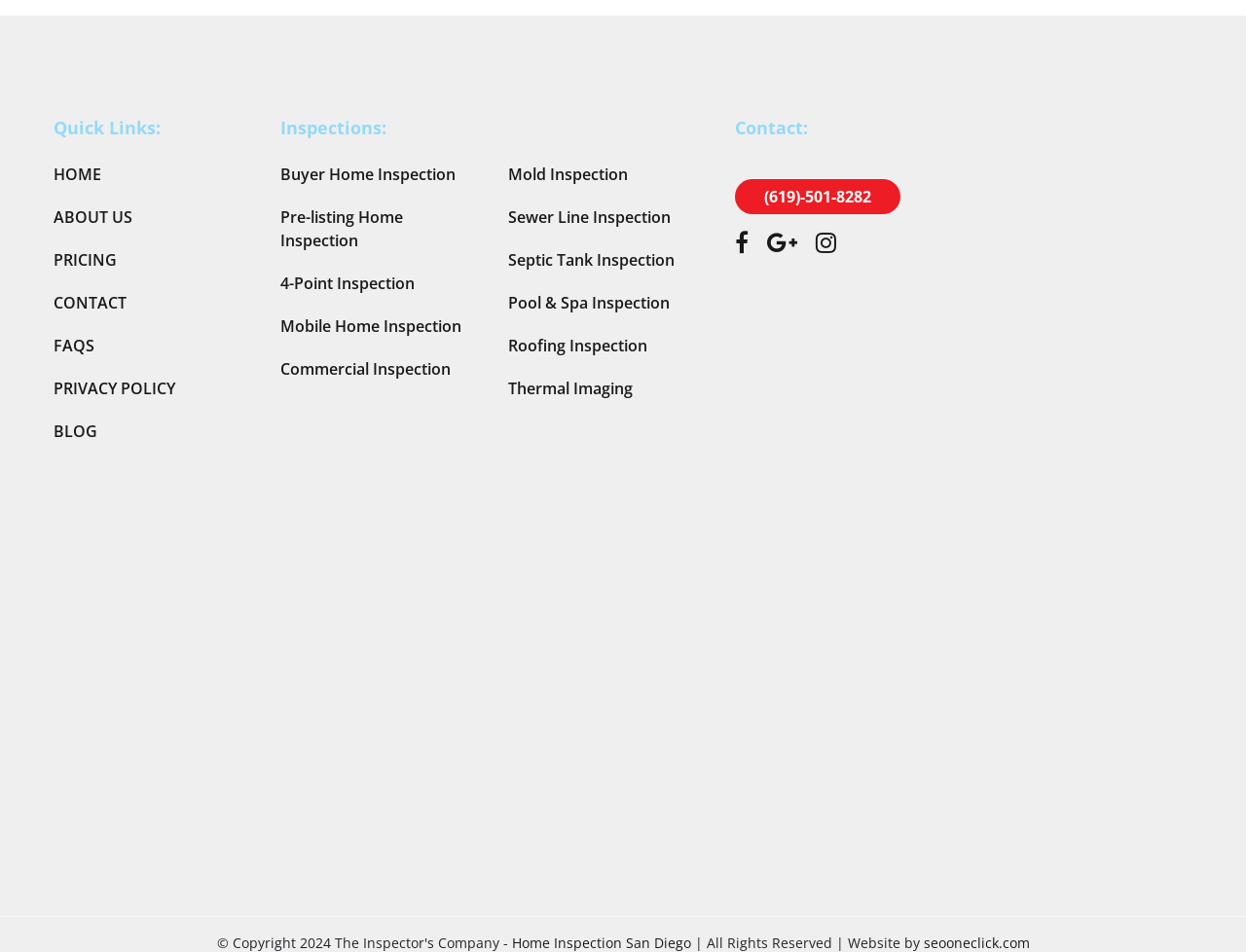What is the logo at the bottom right corner?
From the image, respond using a single word or phrase.

internhachi-logo